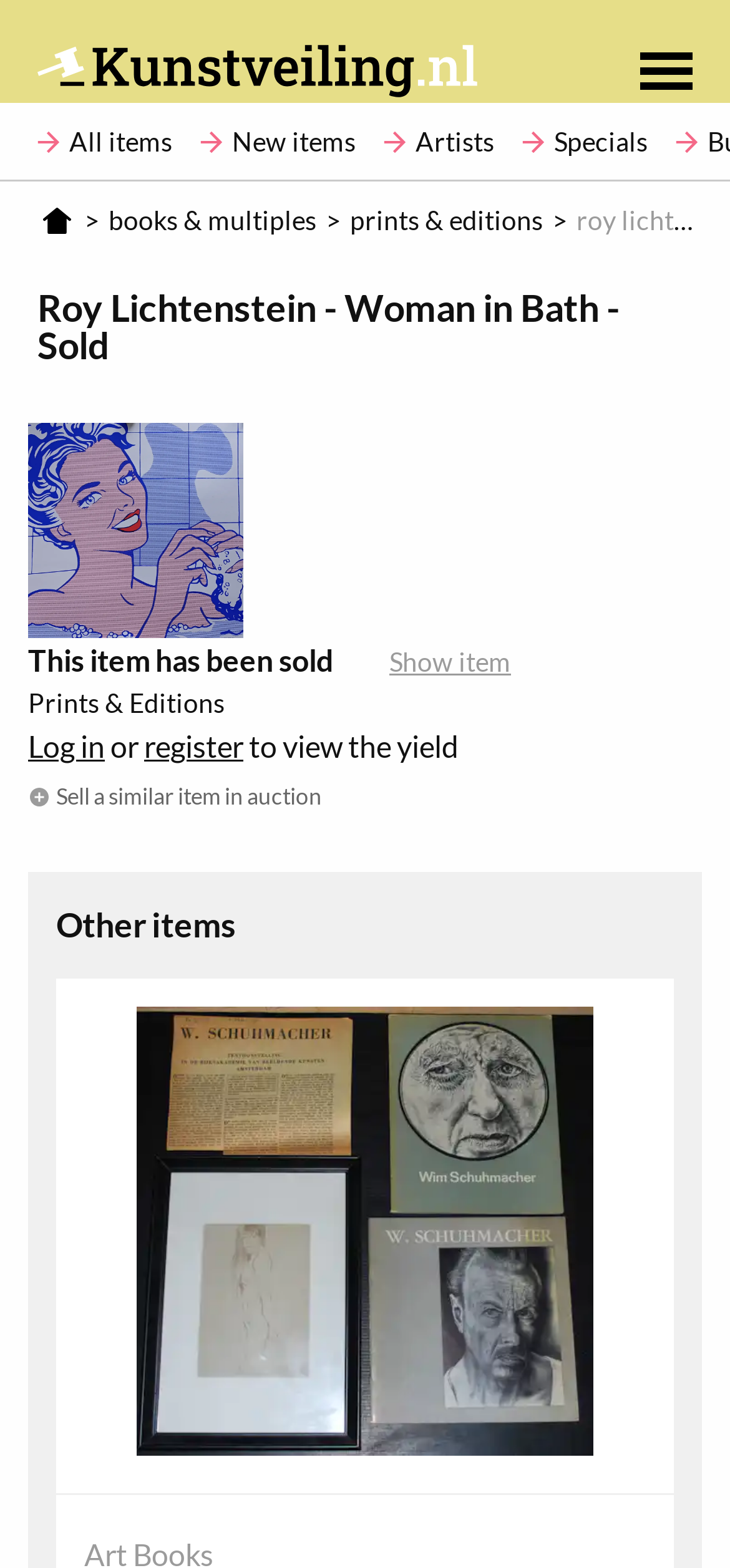Determine the bounding box for the UI element that matches this description: "aria-label="Logo"".

None